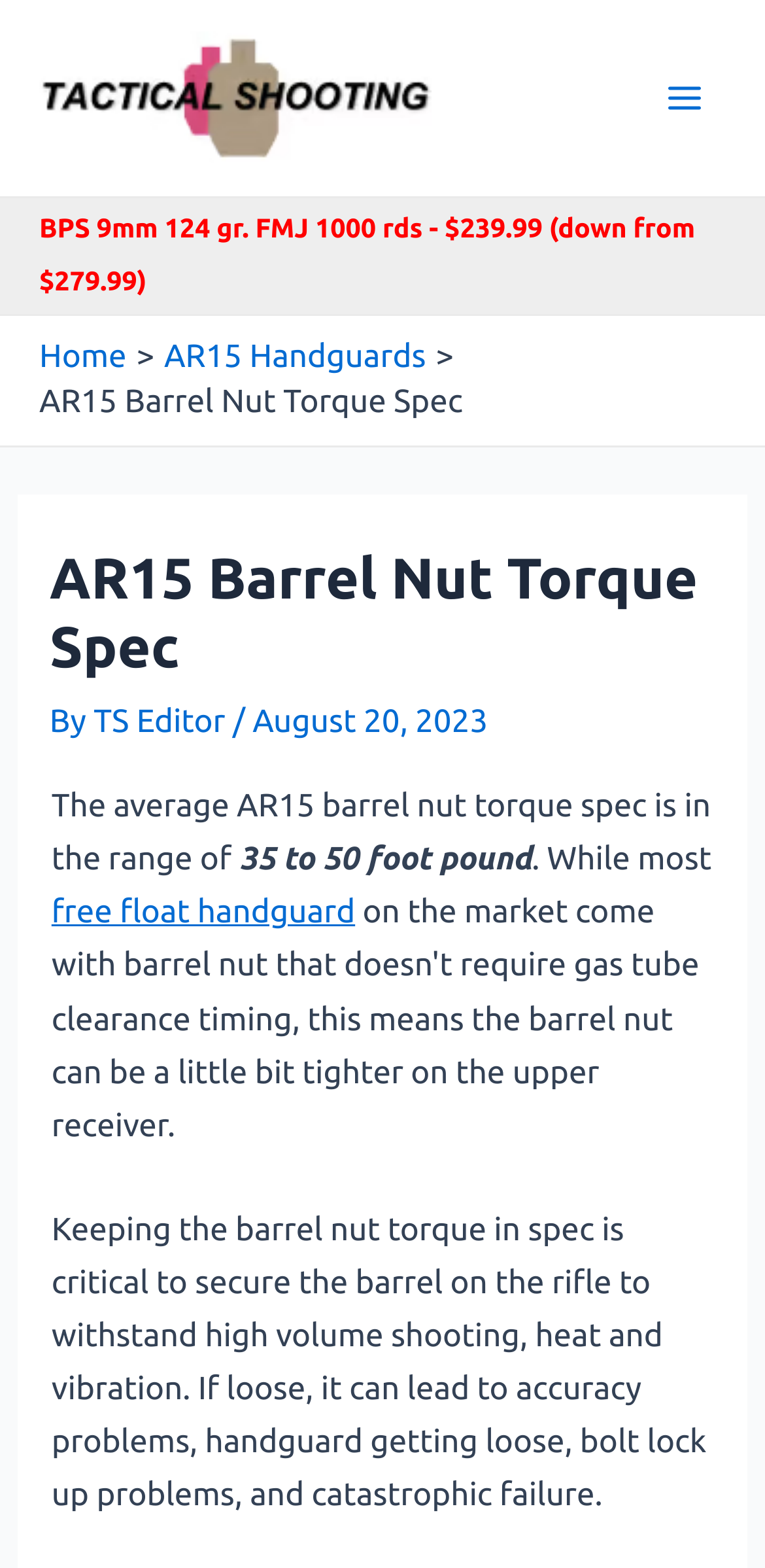Find the main header of the webpage and produce its text content.

AR15 Barrel Nut Torque Spec